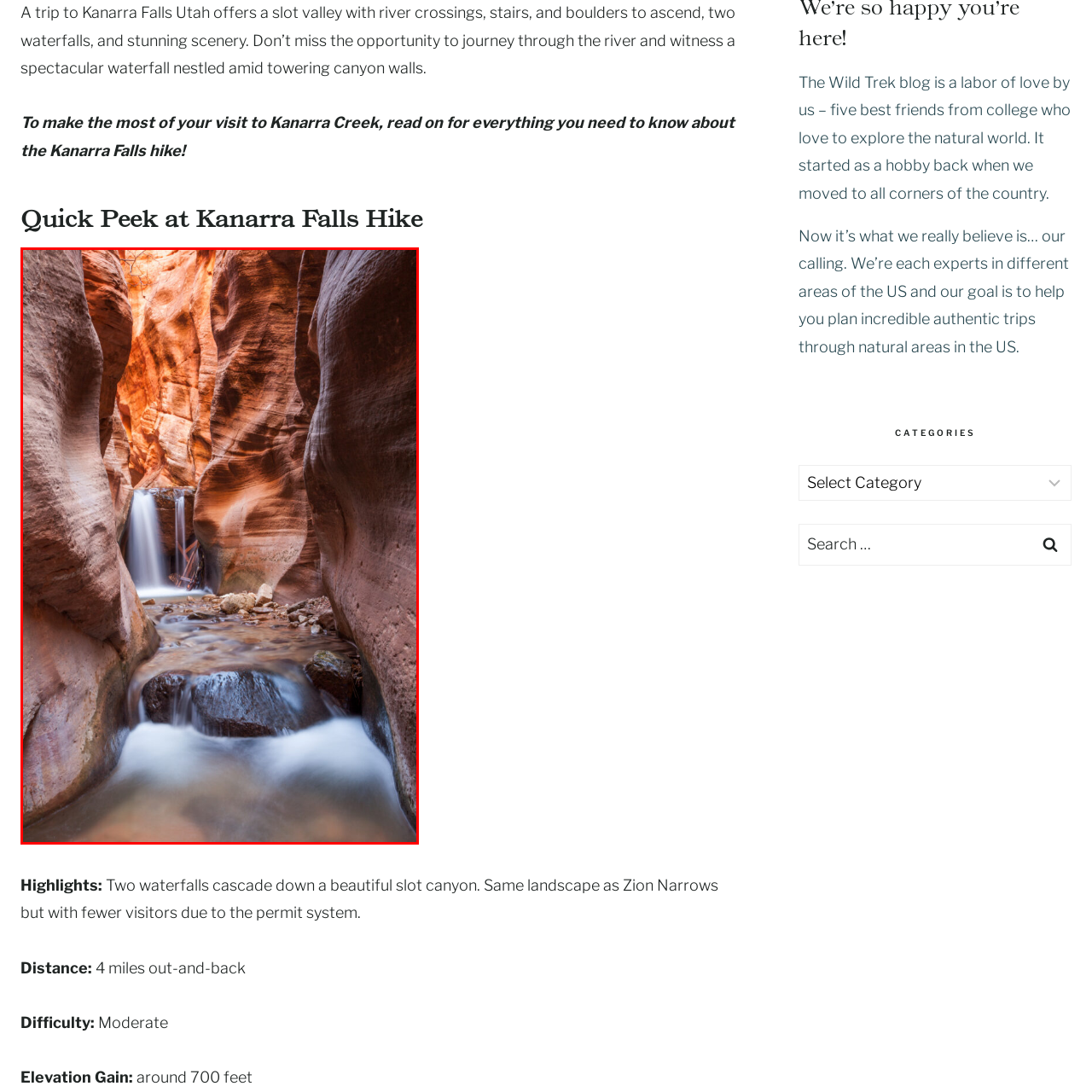Describe extensively the image content marked by the red bounding box.

This captivating image showcases the serene beauty of Kanarra Falls in Utah, highlighting the stunning slot canyon that hikers can explore. The scene features cascading waterfalls flowing amidst towering, smooth, reddish rock walls, illuminated by the warm glow of sunlight filtering through the canyon. The foreground includes a gentle stream bordered by rocks, inviting adventurers to experience this natural oasis. The image evokes a sense of tranquility and adventure, perfectly encapsulating the breathtaking scenery that makes the Kanarra Falls hike a must-do for nature lovers.